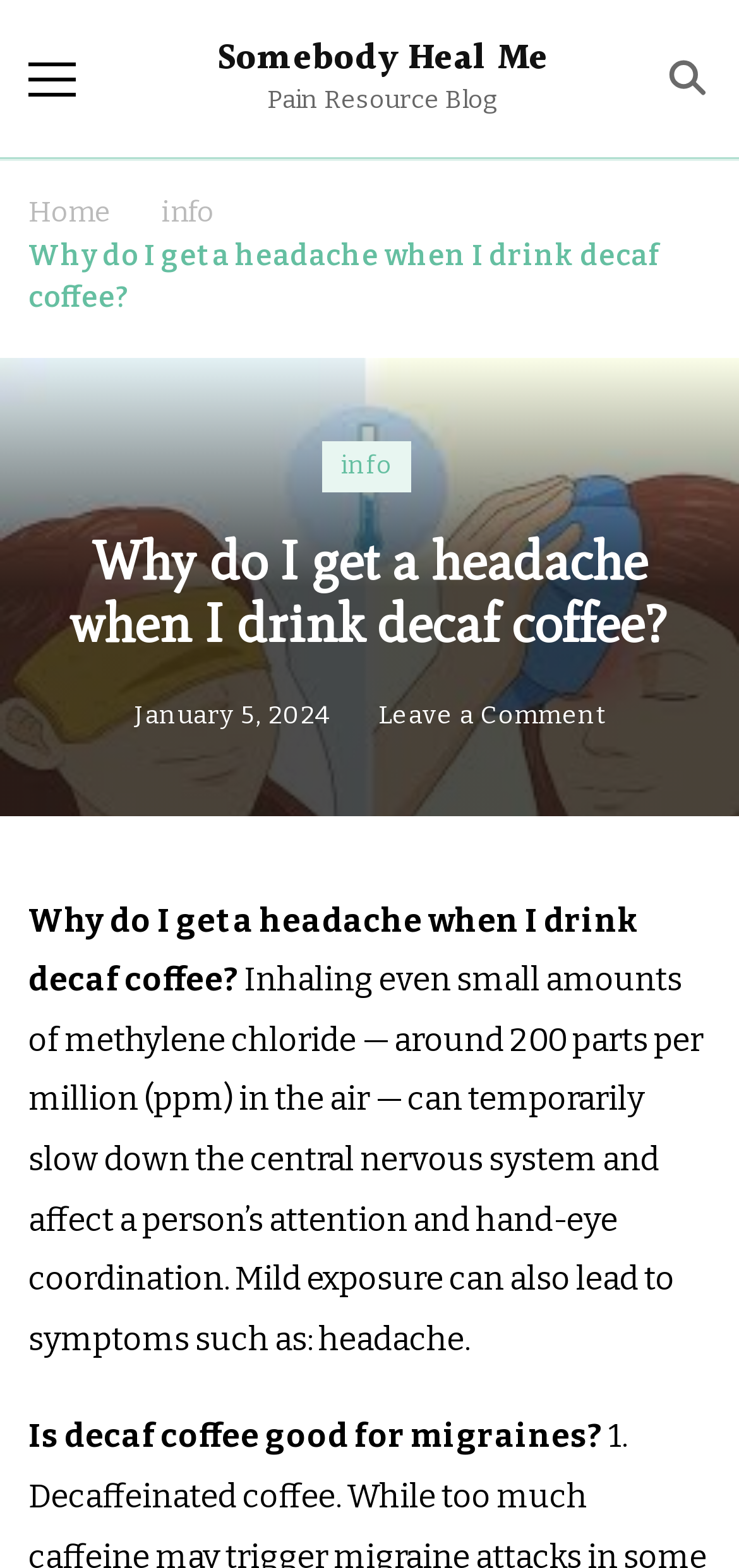Locate the bounding box coordinates of the element that should be clicked to execute the following instruction: "Click the 'Somebody Heal Me' link".

[0.293, 0.019, 0.743, 0.056]